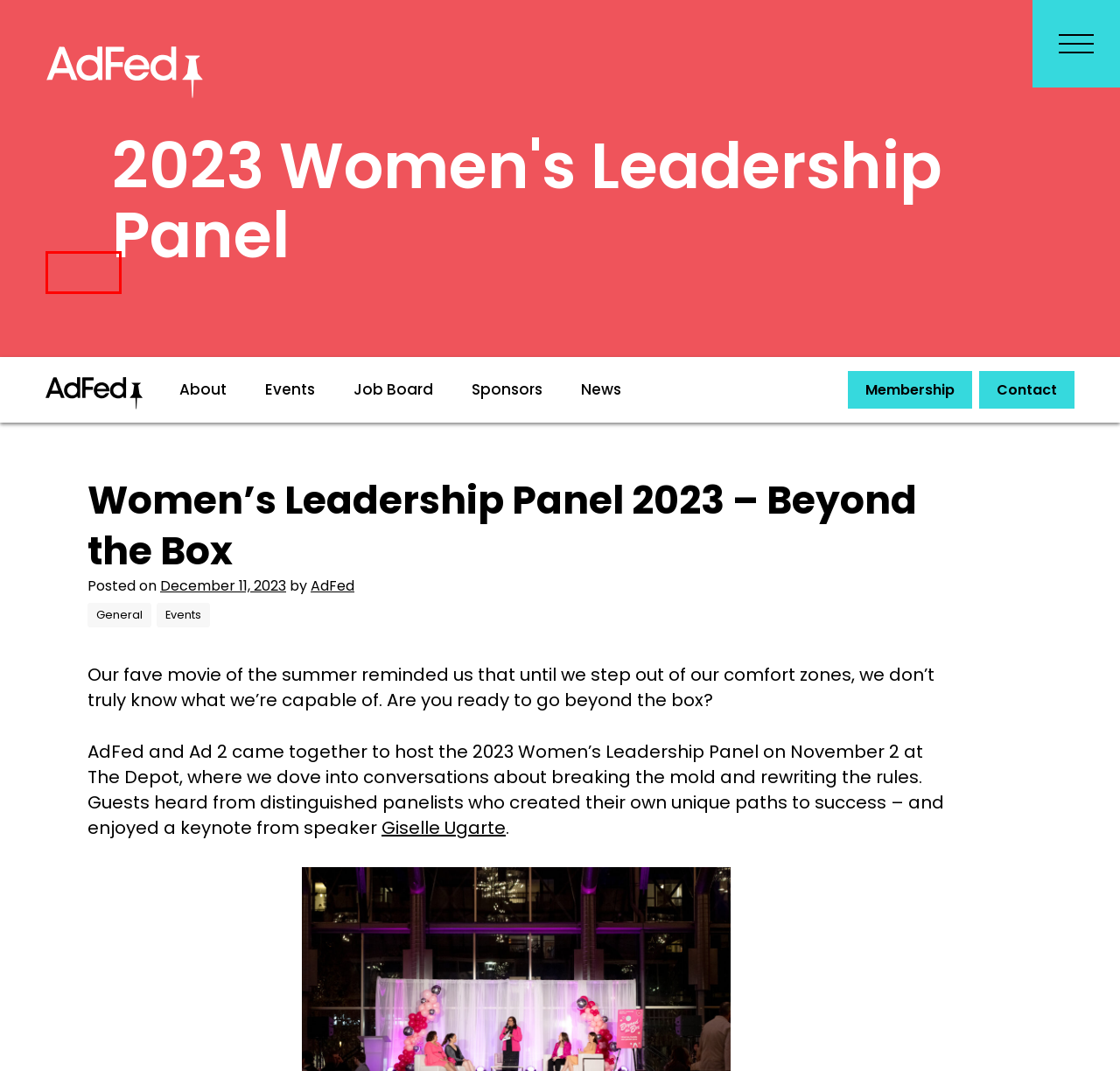Examine the screenshot of a webpage featuring a red bounding box and identify the best matching webpage description for the new page that results from clicking the element within the box. Here are the options:
A. Our Partners | AdFed
B. Contact Us | AdFed
C. News, Resources & Updates | AdFed
D. Giselle Ugarte | Top Speaker & Coach
E. Membership - AdFed
F. About AdFed | The Advertising Federation of Minnesota
G. Advertising Events in Minnesota | AdFed
H. About Ad 2 - AdFed

C